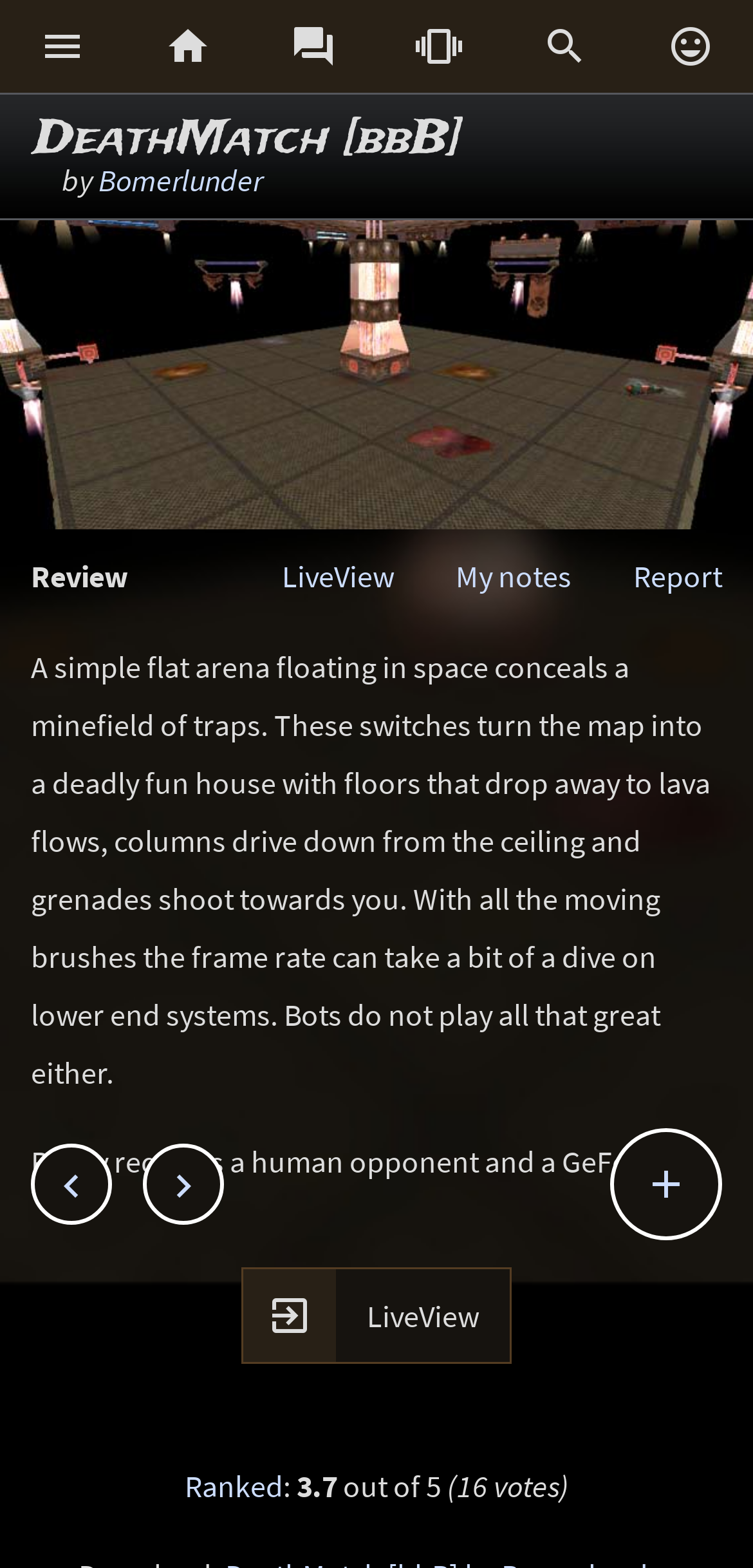Provide the bounding box coordinates of the section that needs to be clicked to accomplish the following instruction: "Visit Bomerlunder's page."

[0.131, 0.102, 0.349, 0.127]